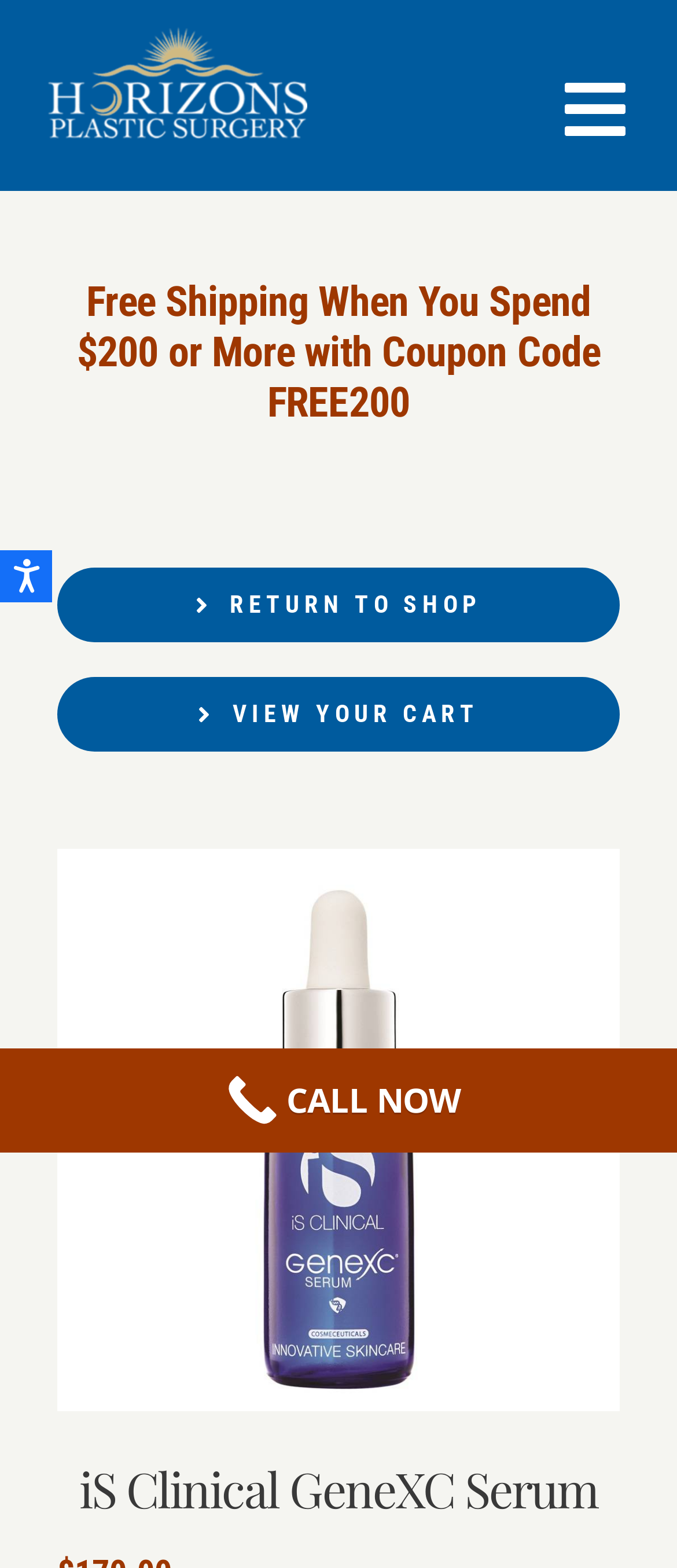What is the logo of the plastic surgery clinic?
Please provide a detailed answer to the question.

I found the logo by looking at the image element with the description 'Horizons Plastic Surgery Logo' which is likely to be the logo of the clinic.